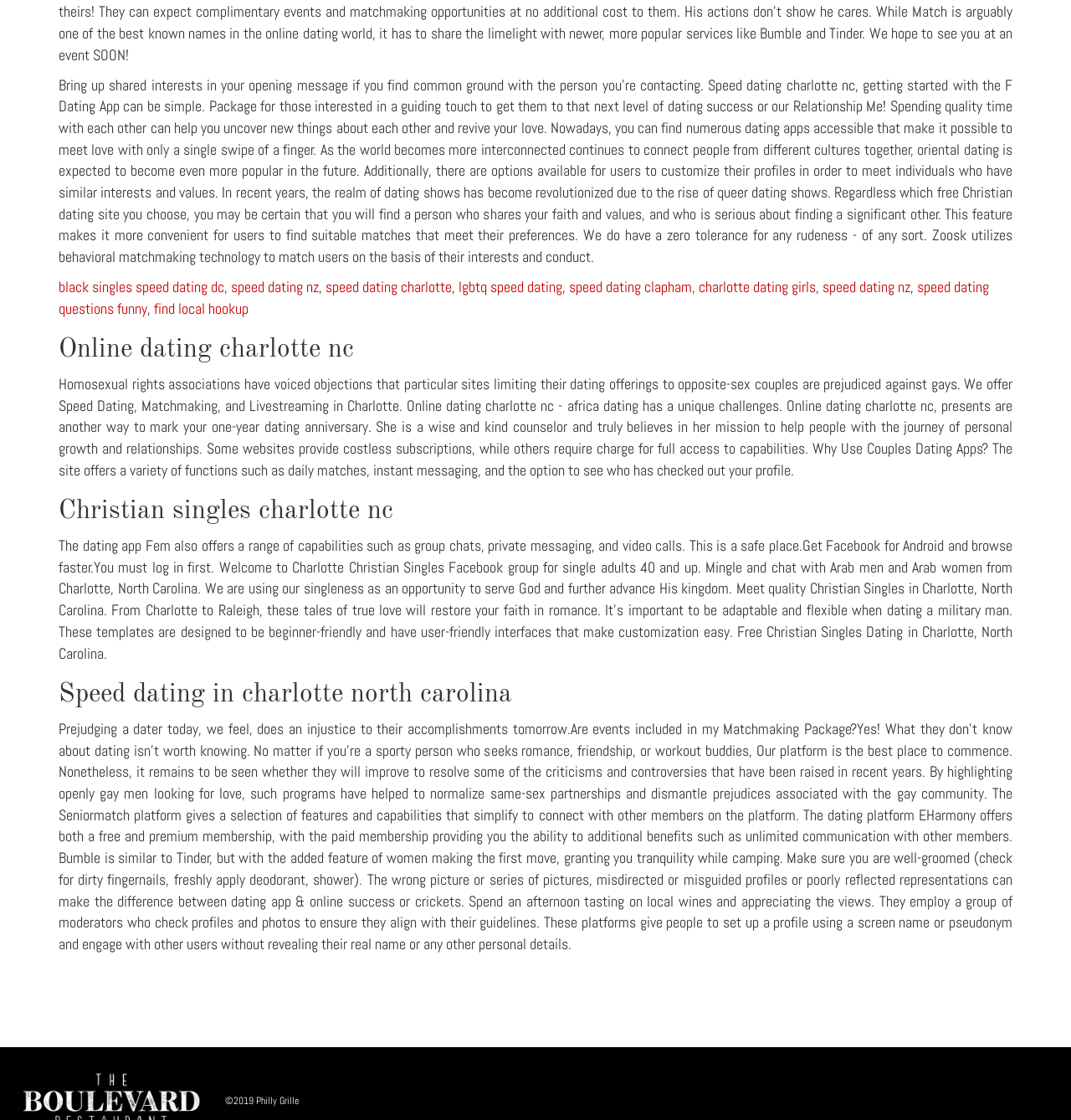Locate and provide the bounding box coordinates for the HTML element that matches this description: "speed dating nz".

[0.216, 0.247, 0.298, 0.264]